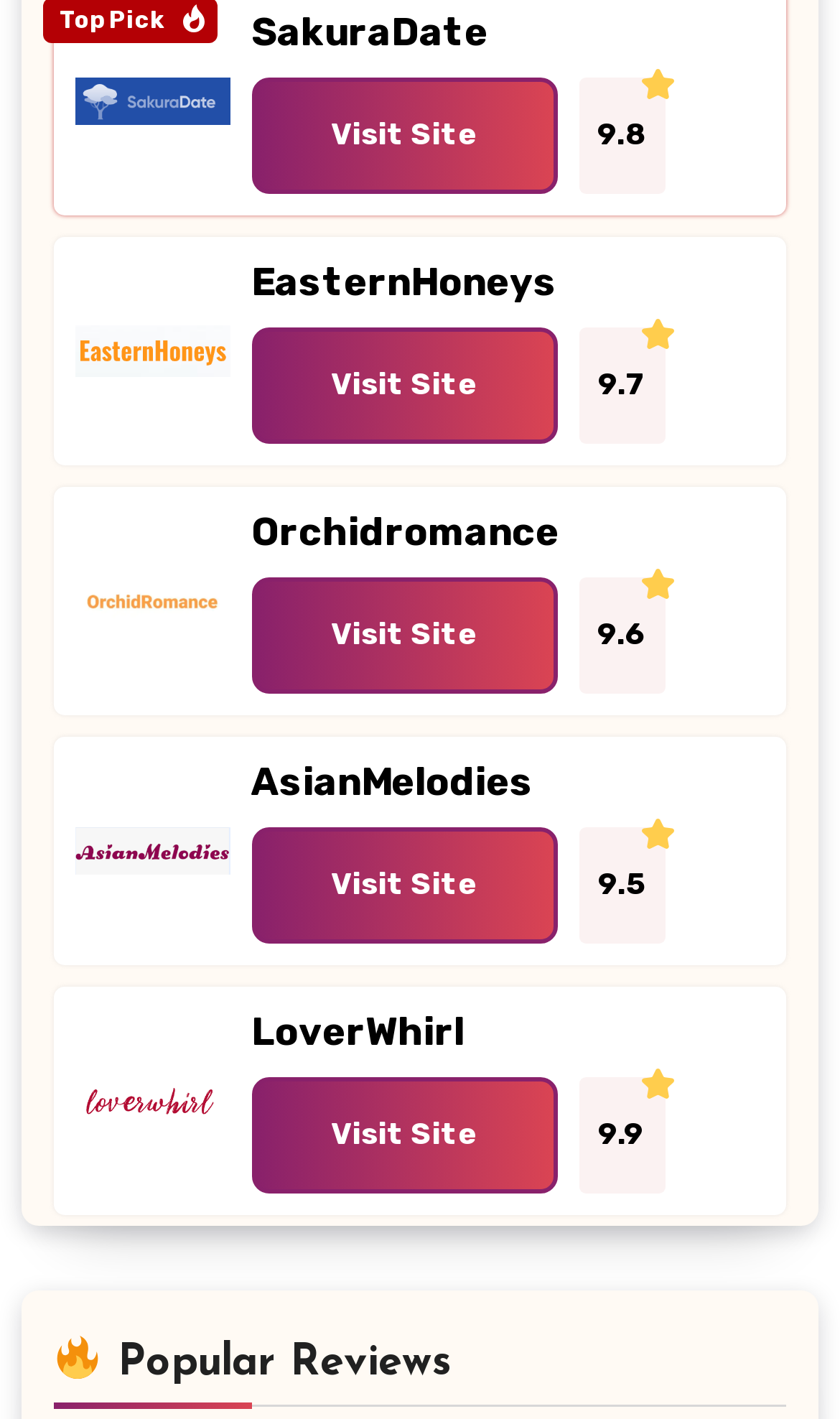What is the title of the section below the top picks?
Your answer should be a single word or phrase derived from the screenshot.

Popular Reviews